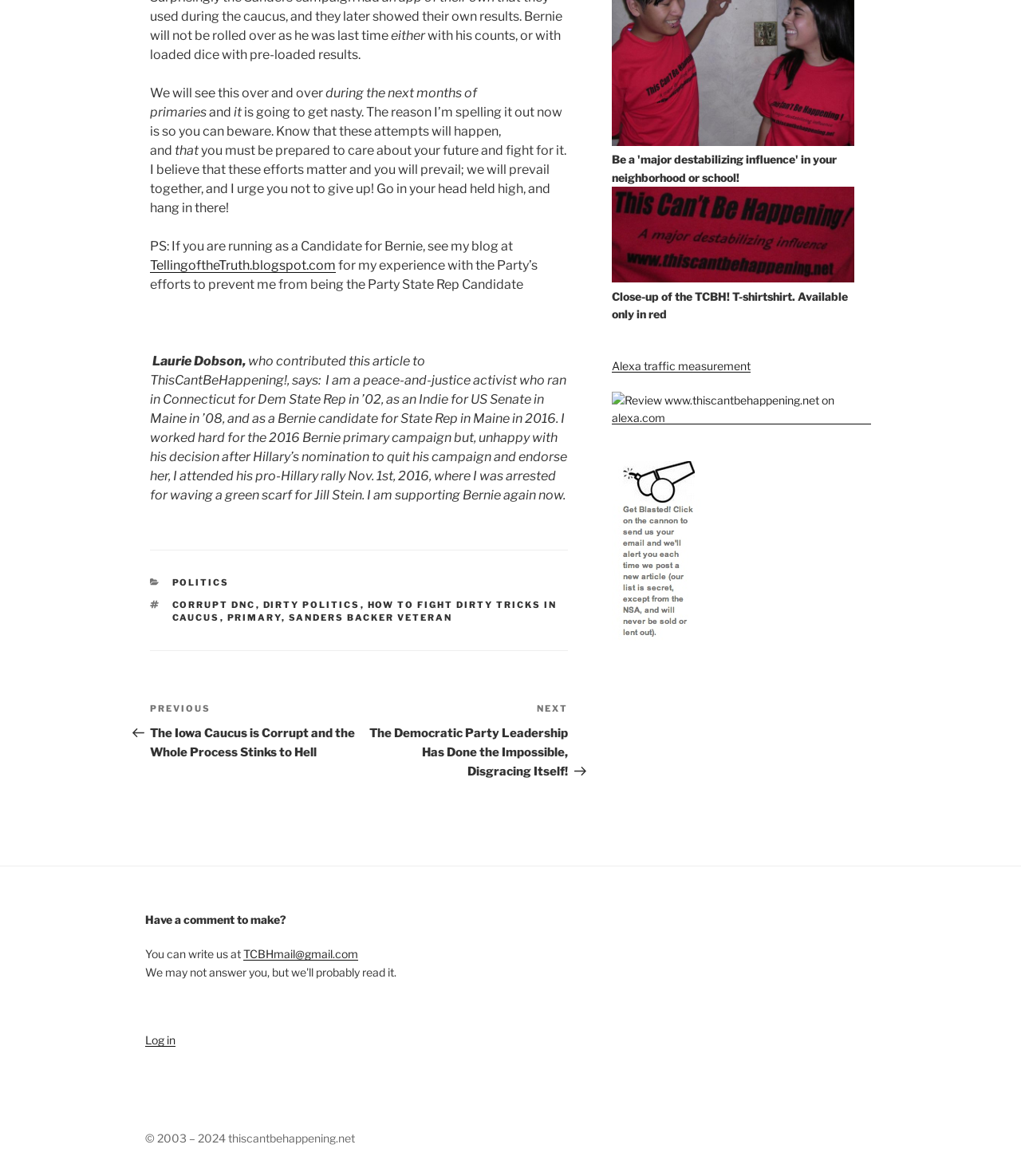Give a concise answer using only one word or phrase for this question:
What is the name of the blog mentioned in the article?

TellingoftheTruth.blogspot.com